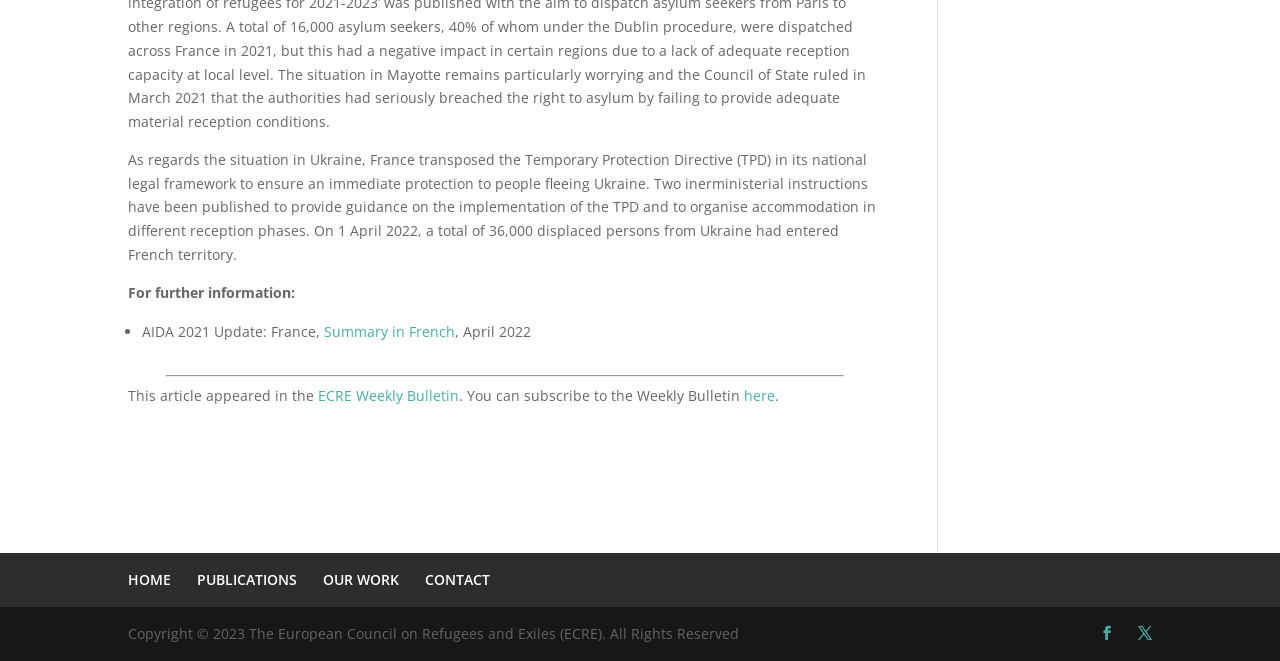Please identify the bounding box coordinates of the clickable region that I should interact with to perform the following instruction: "Read more about 'AIDA 2021 Update: France'". The coordinates should be expressed as four float numbers between 0 and 1, i.e., [left, top, right, bottom].

[0.111, 0.487, 0.253, 0.515]